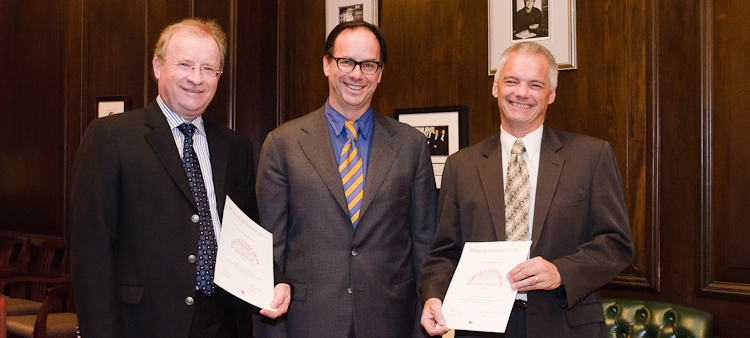What is the name of the recognition received by the individuals?
Using the visual information, reply with a single word or short phrase.

Cercle Yves Caron